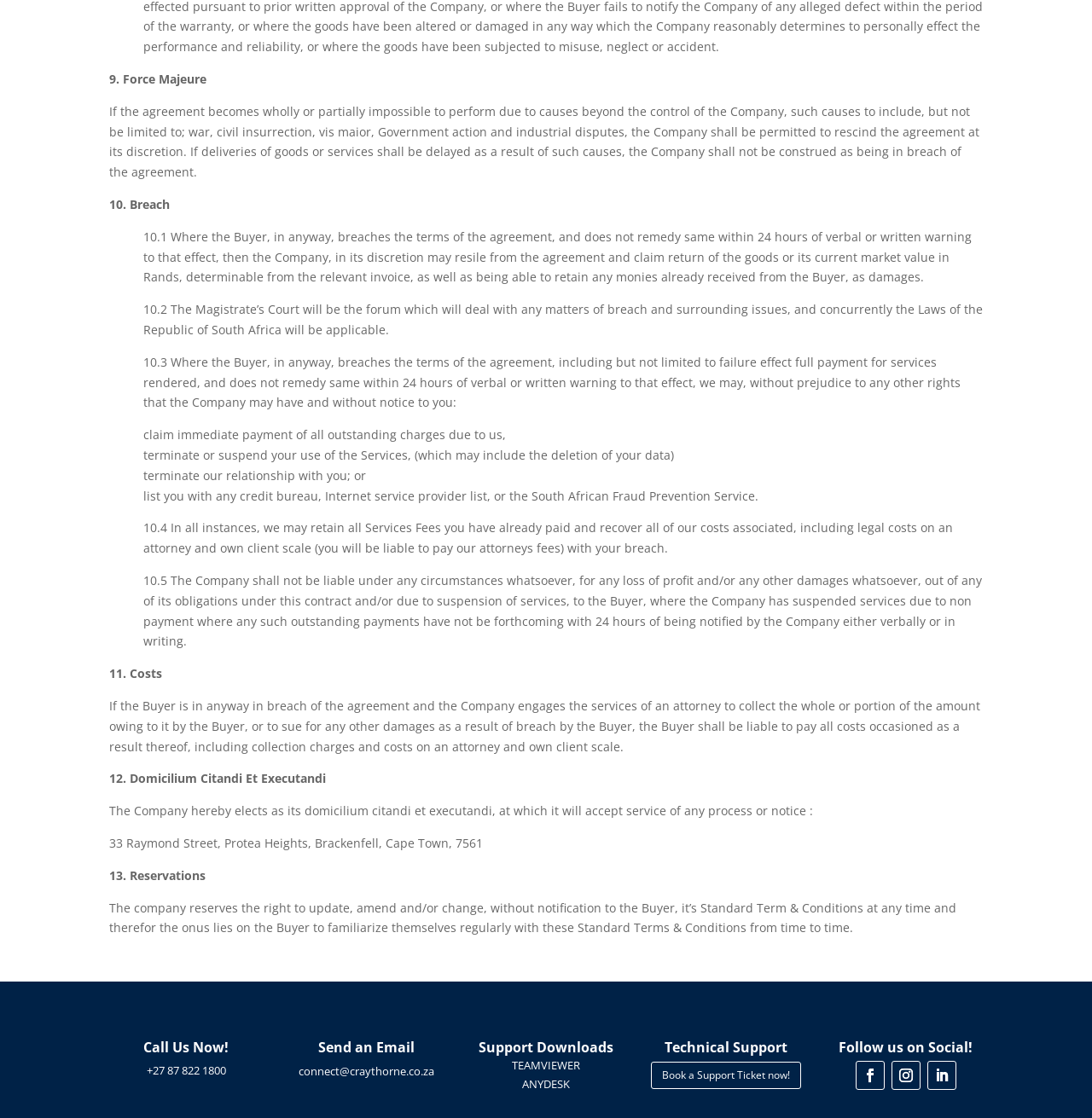Identify the bounding box coordinates for the region to click in order to carry out this instruction: "Book a Support Ticket now". Provide the coordinates using four float numbers between 0 and 1, formatted as [left, top, right, bottom].

[0.596, 0.95, 0.734, 0.974]